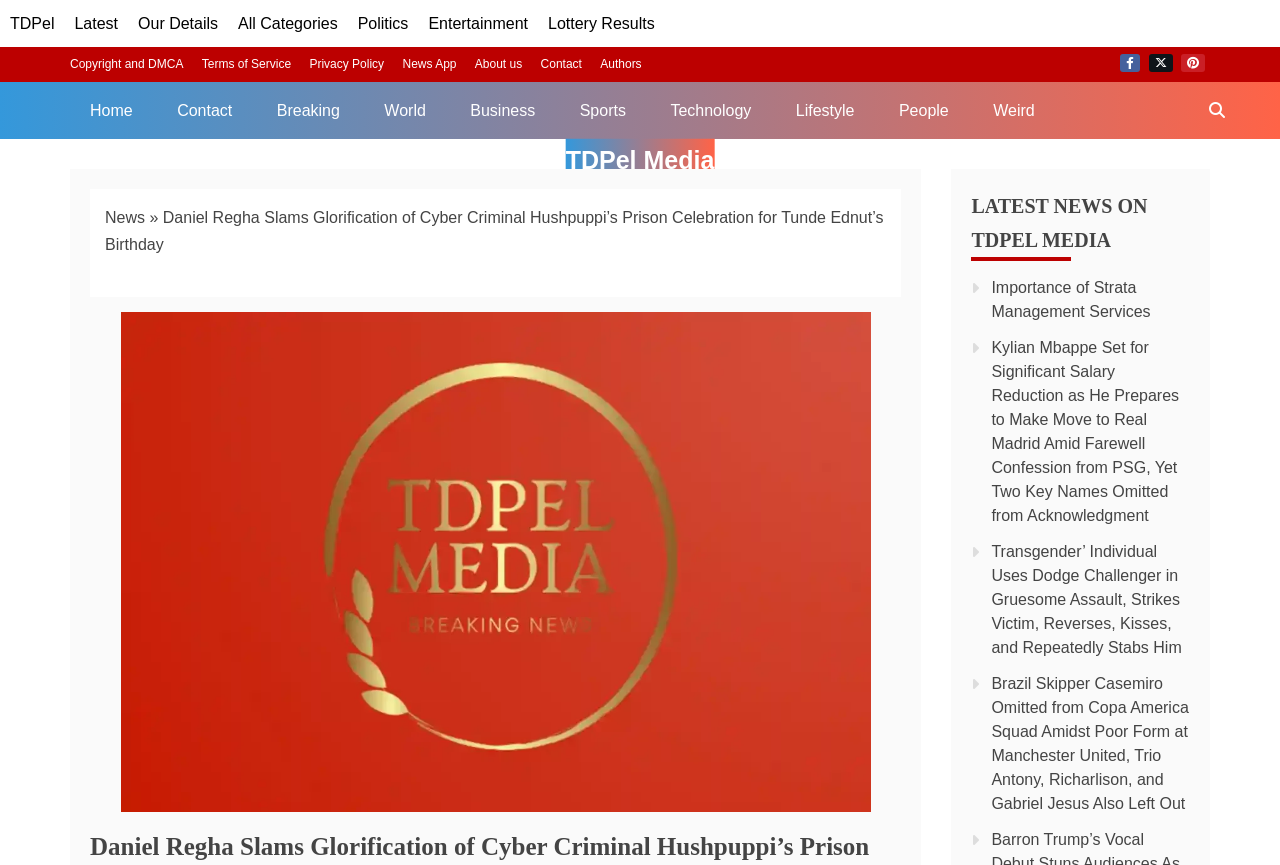Kindly determine the bounding box coordinates for the clickable area to achieve the given instruction: "Check the 'Breaking' news".

[0.201, 0.094, 0.281, 0.16]